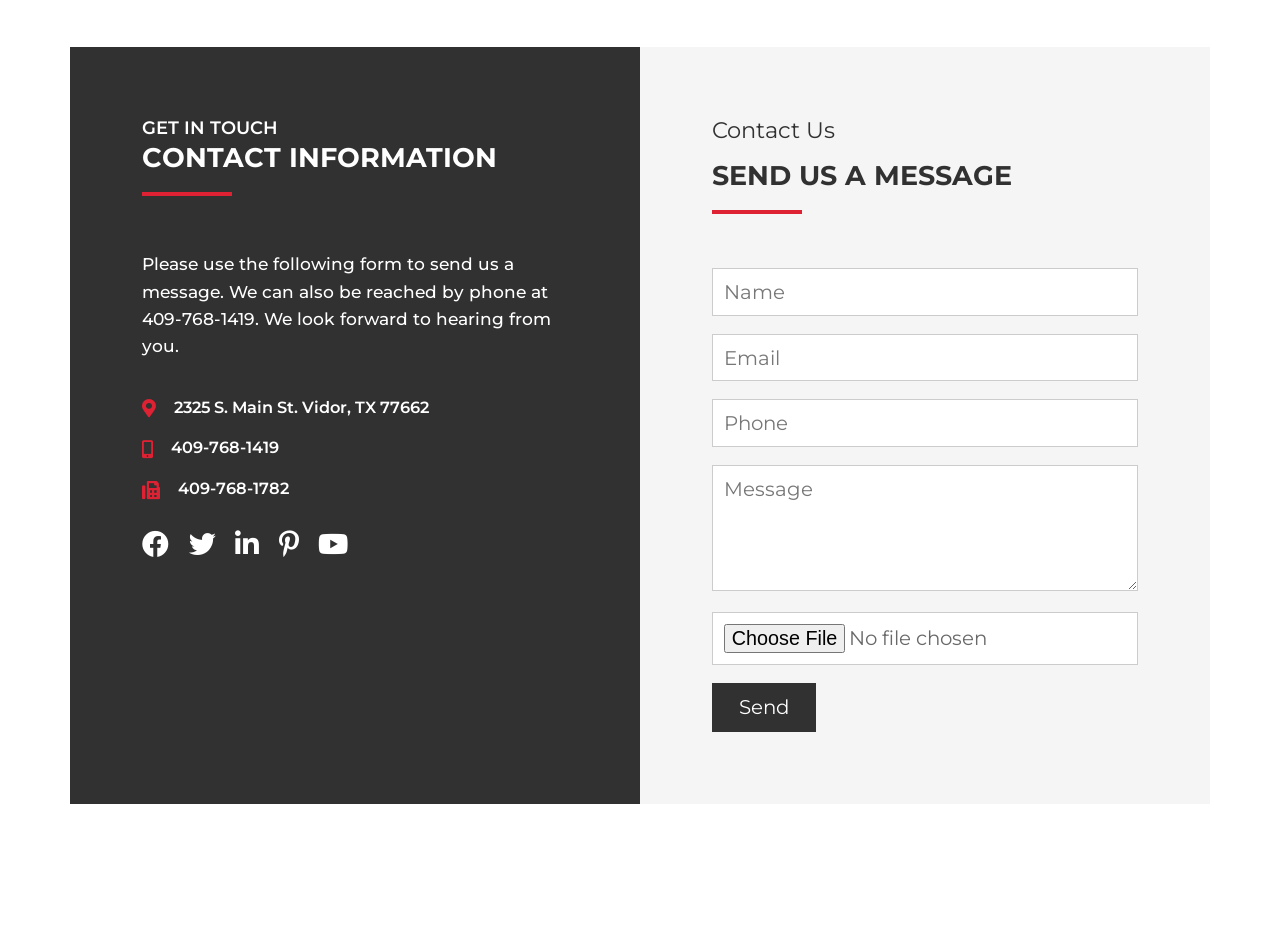How many text boxes are in the contact form?
Please provide a comprehensive answer based on the information in the image.

The contact form has four text boxes: 'Name', 'Email', 'Phone', and 'Message'. These text boxes are located inside the form element with the label 'Contact form'.